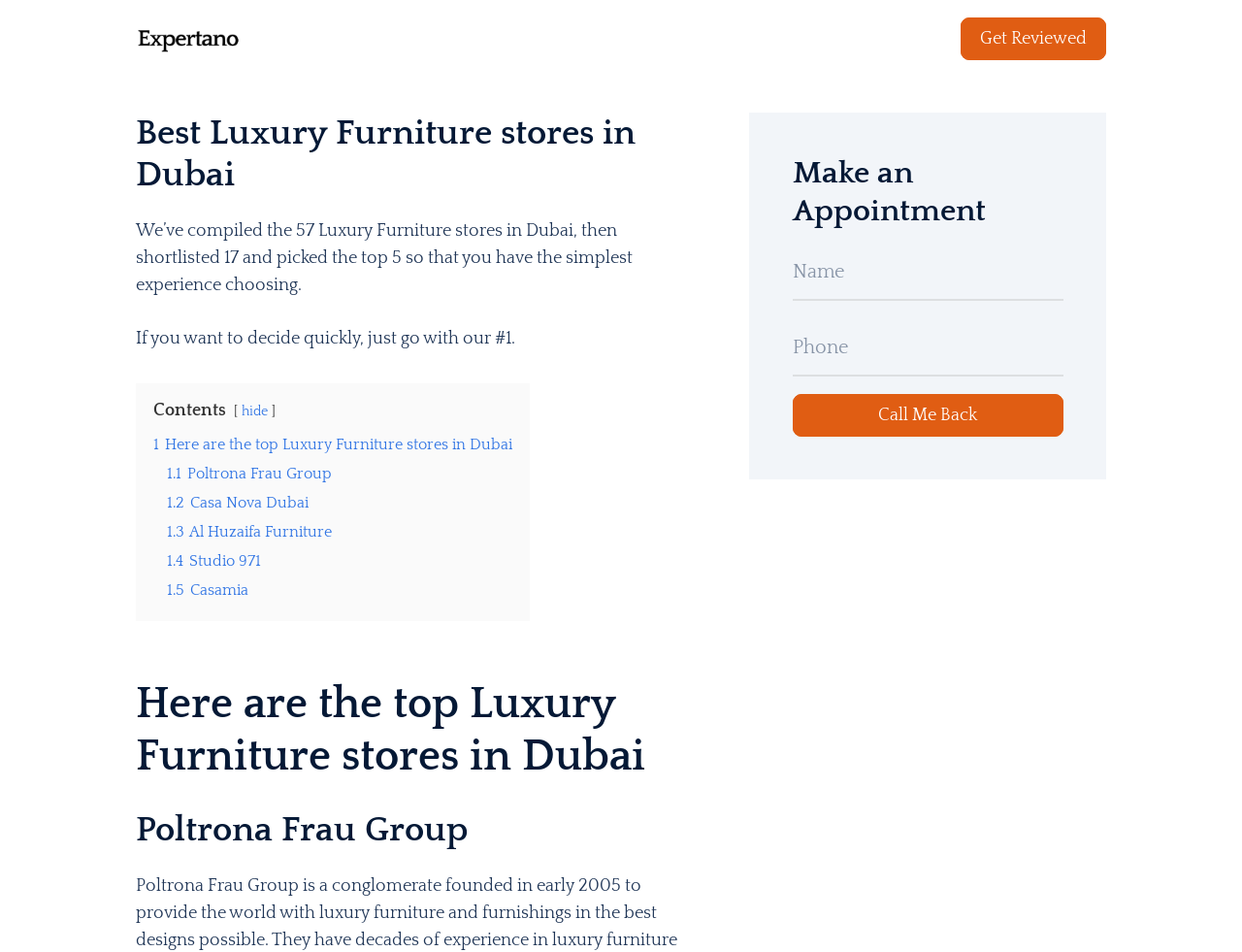Locate the bounding box coordinates of the element you need to click to accomplish the task described by this instruction: "Click on the '1 Here are the top Luxury Furniture stores in Dubai' link".

[0.123, 0.458, 0.412, 0.476]